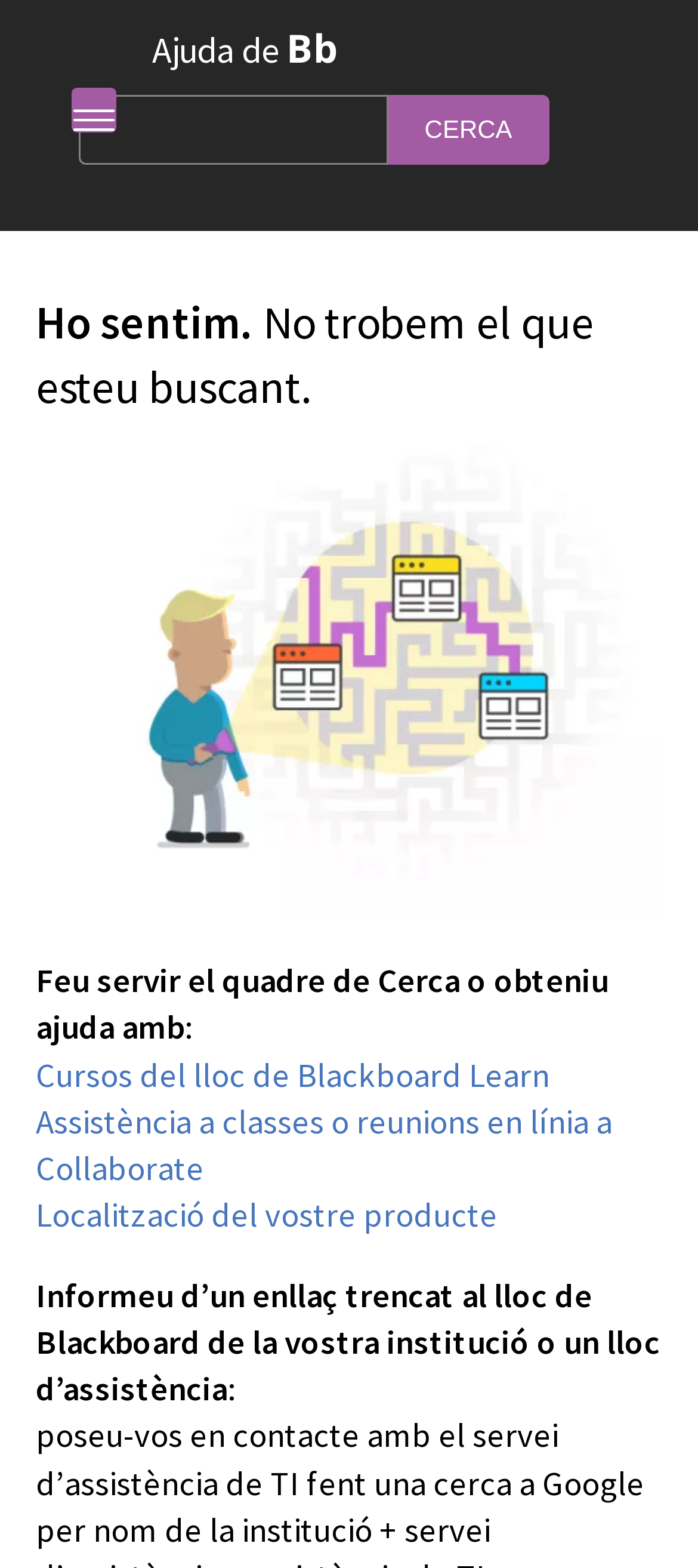What can the user do if they find a broken link?
Please provide a full and detailed response to the question.

The webpage provides a static text element that suggests the user can report a broken link to the institution's Blackboard site or a support location, indicating that the user can take action to resolve the issue.